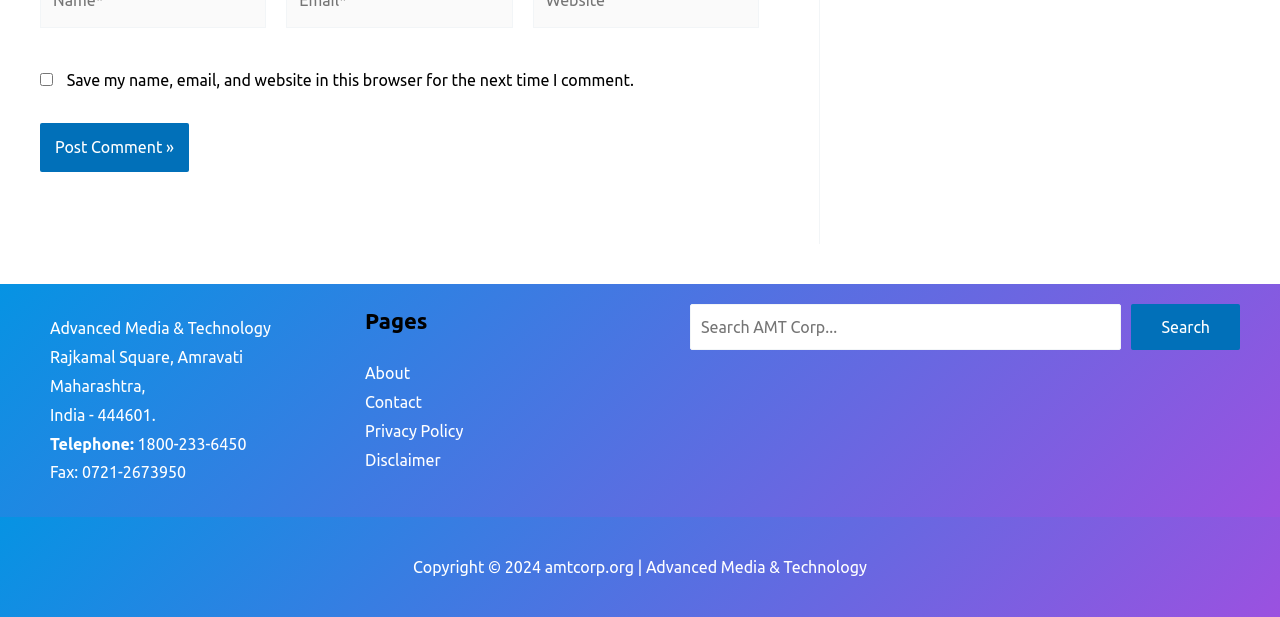Provide the bounding box coordinates, formatted as (top-left x, top-left y, bottom-right x, bottom-right y), with all values being floating point numbers between 0 and 1. Identify the bounding box of the UI element that matches the description: Disclaimer

[0.285, 0.731, 0.344, 0.76]